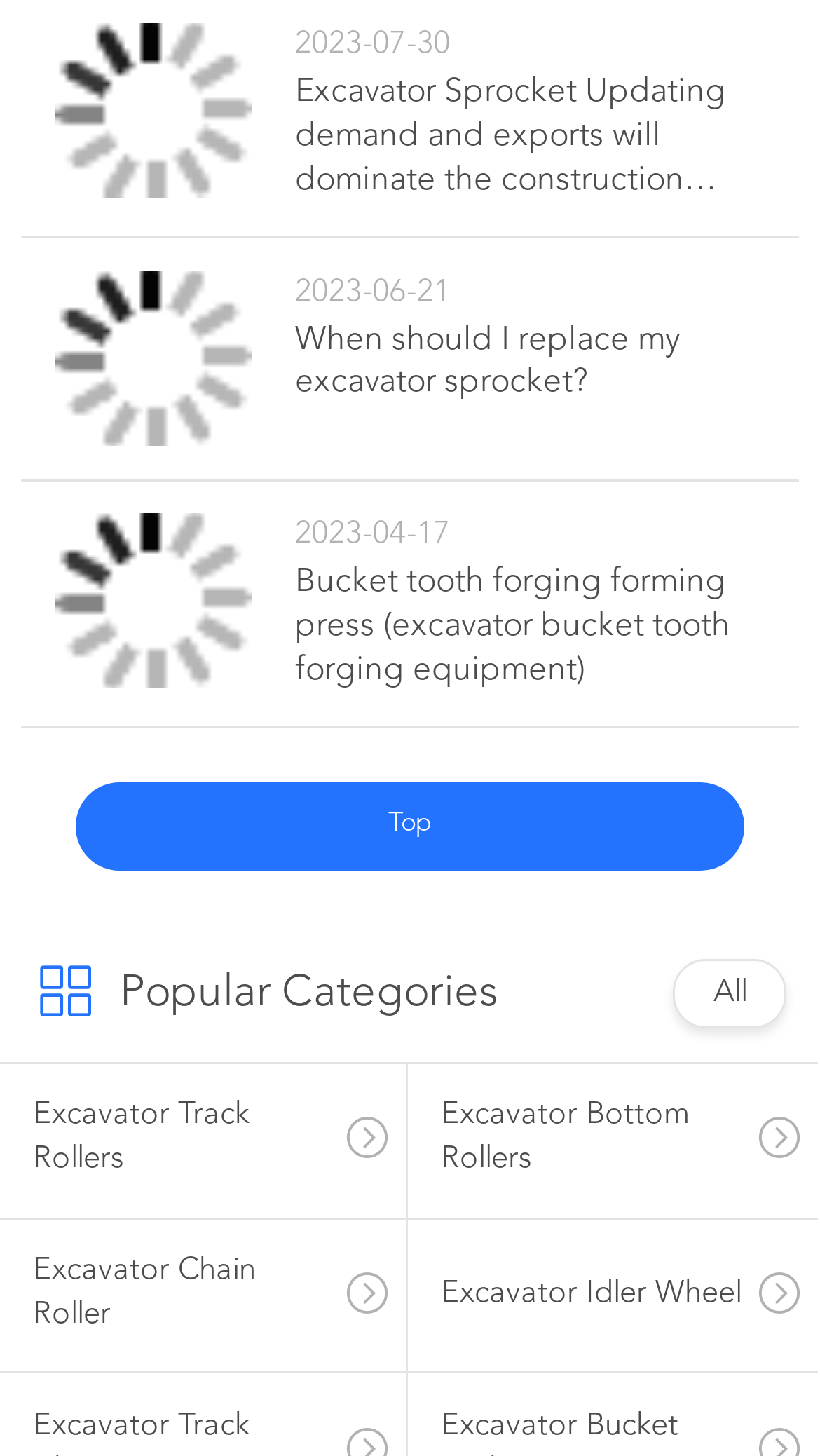Locate the bounding box coordinates for the element described below: "All". The coordinates must be four float values between 0 and 1, formatted as [left, top, right, bottom].

[0.87, 0.671, 0.911, 0.693]